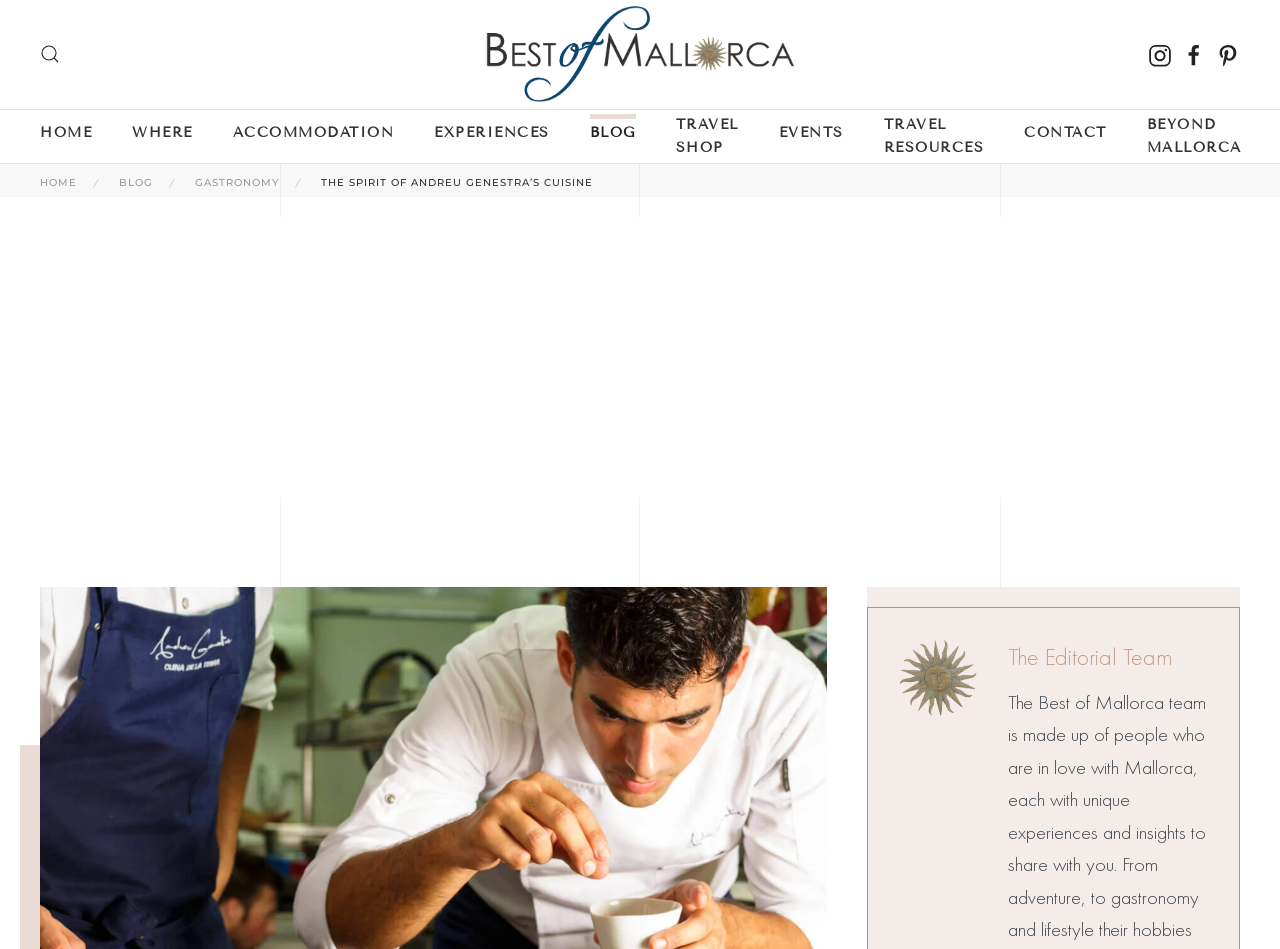Can you determine the bounding box coordinates of the area that needs to be clicked to fulfill the following instruction: "Contact us"?

[0.8, 0.12, 0.864, 0.16]